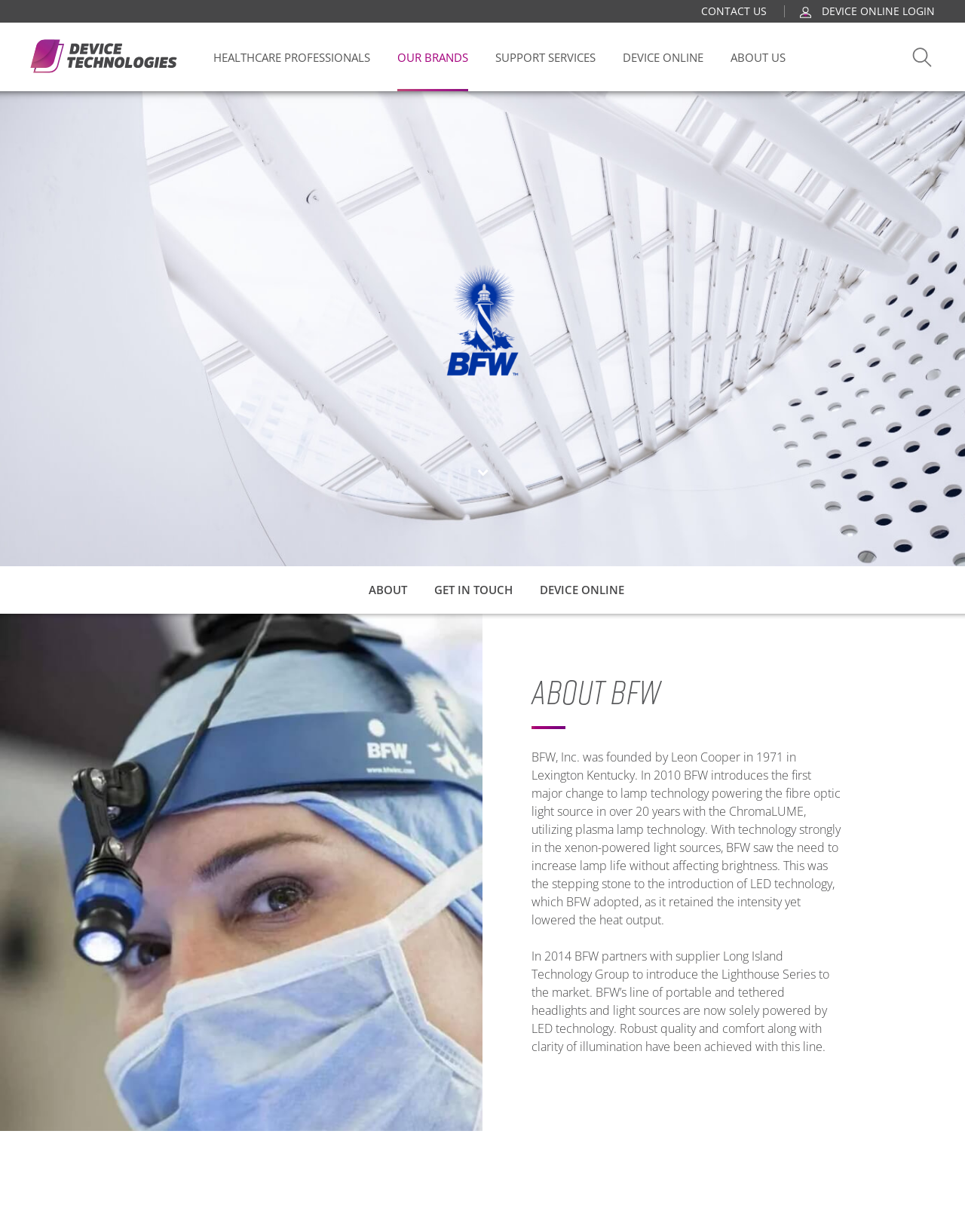What is the name of the series introduced by BFW in 2014?
Look at the screenshot and respond with a single word or phrase.

Lighthouse Series